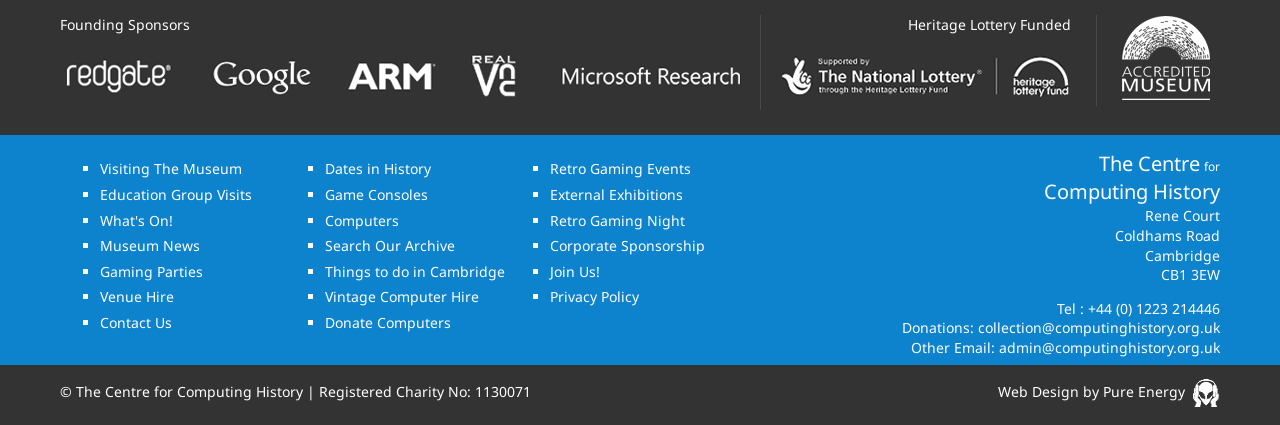Identify the bounding box coordinates necessary to click and complete the given instruction: "Click on 'Donate Computer'".

[0.254, 0.736, 0.347, 0.781]